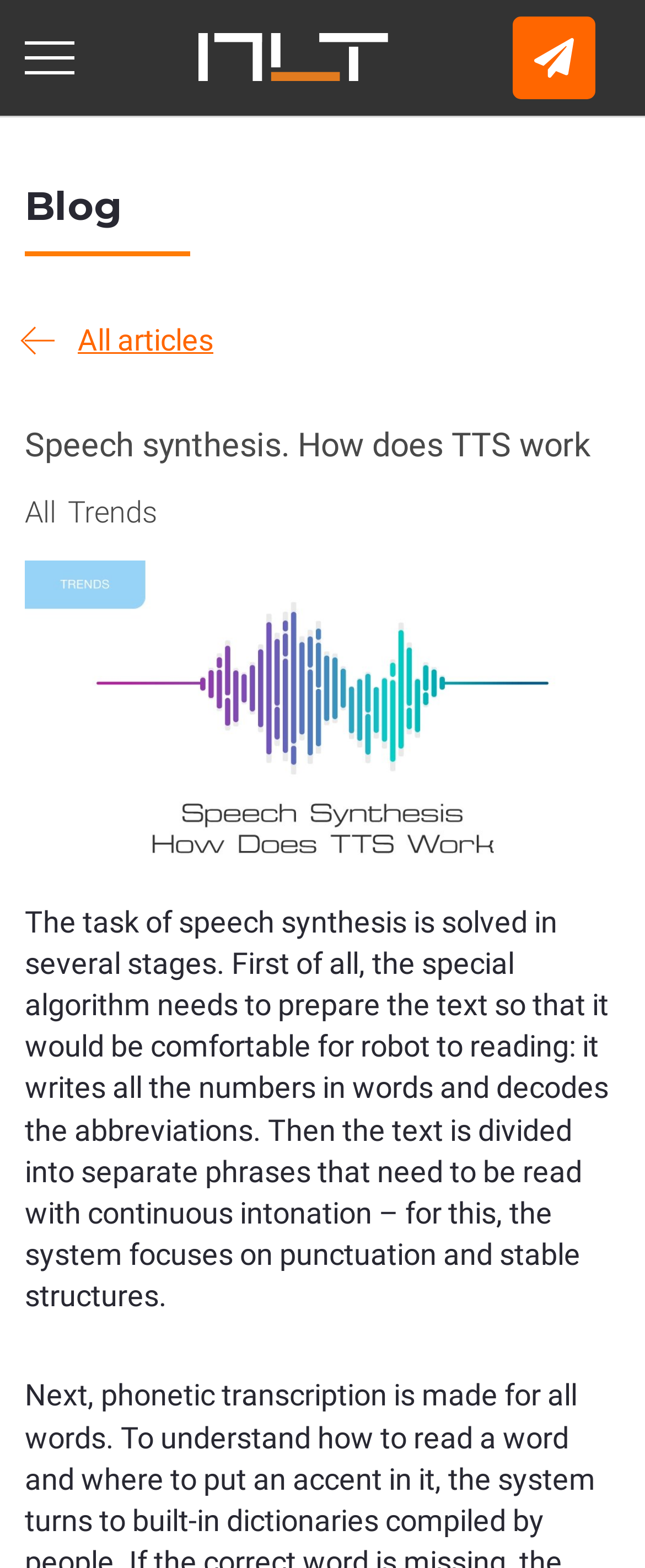Write a detailed summary of the webpage, including text, images, and layout.

The webpage is about speech synthesis, specifically explaining how Text-to-Speech (TTS) technology works. At the top left, there is a button, and next to it, a link to "New Line Technologies" with an accompanying image. On the top right, there is another button labeled "Get in Touch" with a small image beside it. 

Below the top section, there is a heading labeled "Blog" that spans the entire width of the page. Underneath, there is a link to "All articles" on the left, and a heading that repeats the title "Speech synthesis. How does TTS work". 

To the right of the "All articles" link, there are two more links, "All" and "Trends". Below these links, there is a large image related to speech synthesis. 

The main content of the page is divided into two paragraphs of text. The first paragraph explains that speech synthesis involves preparing text for a robot to read, including writing numbers in words and decoding abbreviations. The second paragraph describes how the text is then divided into phrases to be read with continuous intonation, focusing on punctuation and stable structures. 

At the bottom right of the page, there is another button.